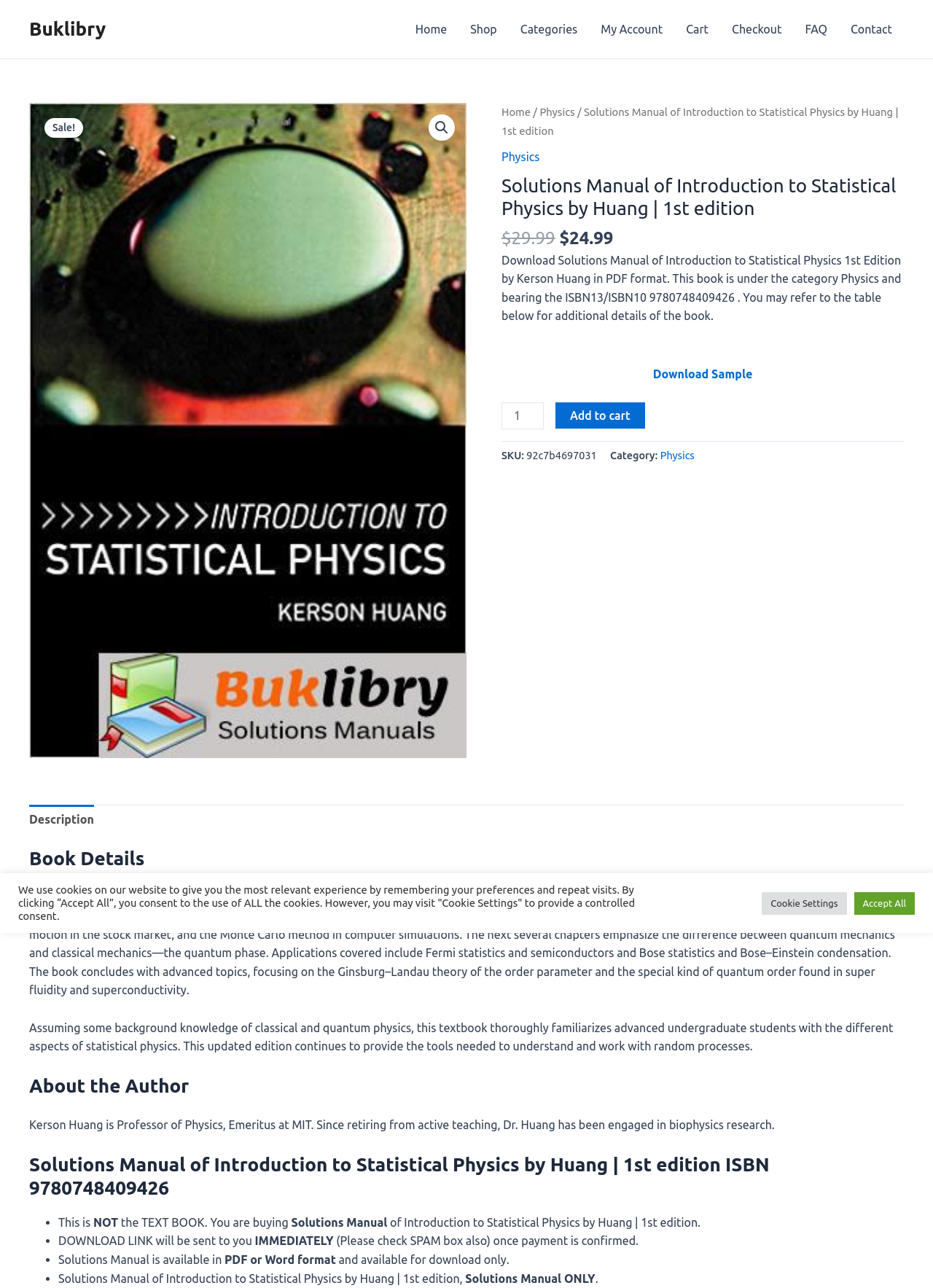Please find the bounding box coordinates of the element that must be clicked to perform the given instruction: "Click the 'Download Sample' link". The coordinates should be four float numbers from 0 to 1, i.e., [left, top, right, bottom].

[0.7, 0.285, 0.806, 0.295]